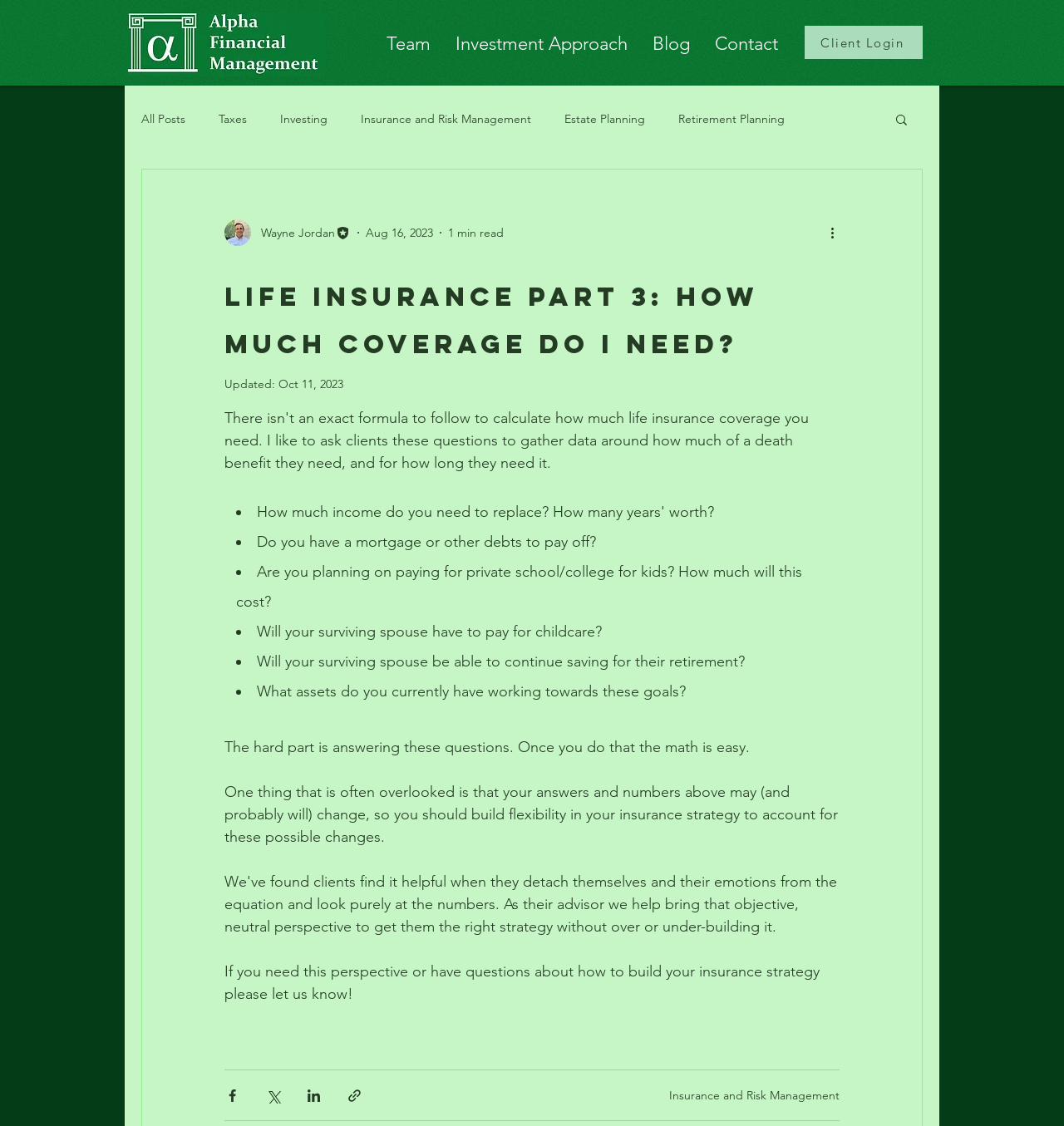Identify and extract the main heading of the webpage.

Life Insurance Part 3: How much coverage do I need?